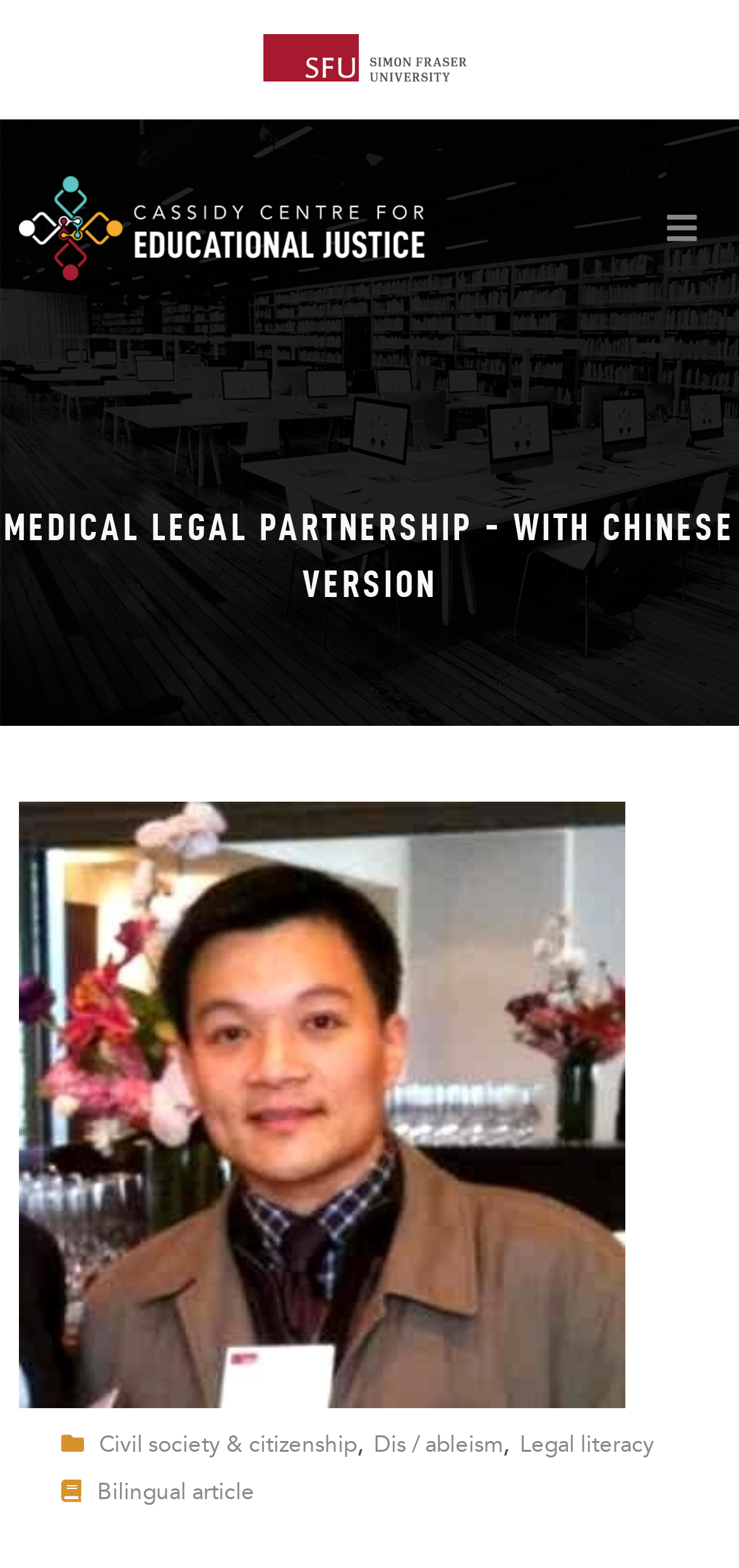What type of article is featured on the webpage?
Using the screenshot, give a one-word or short phrase answer.

Bilingual article